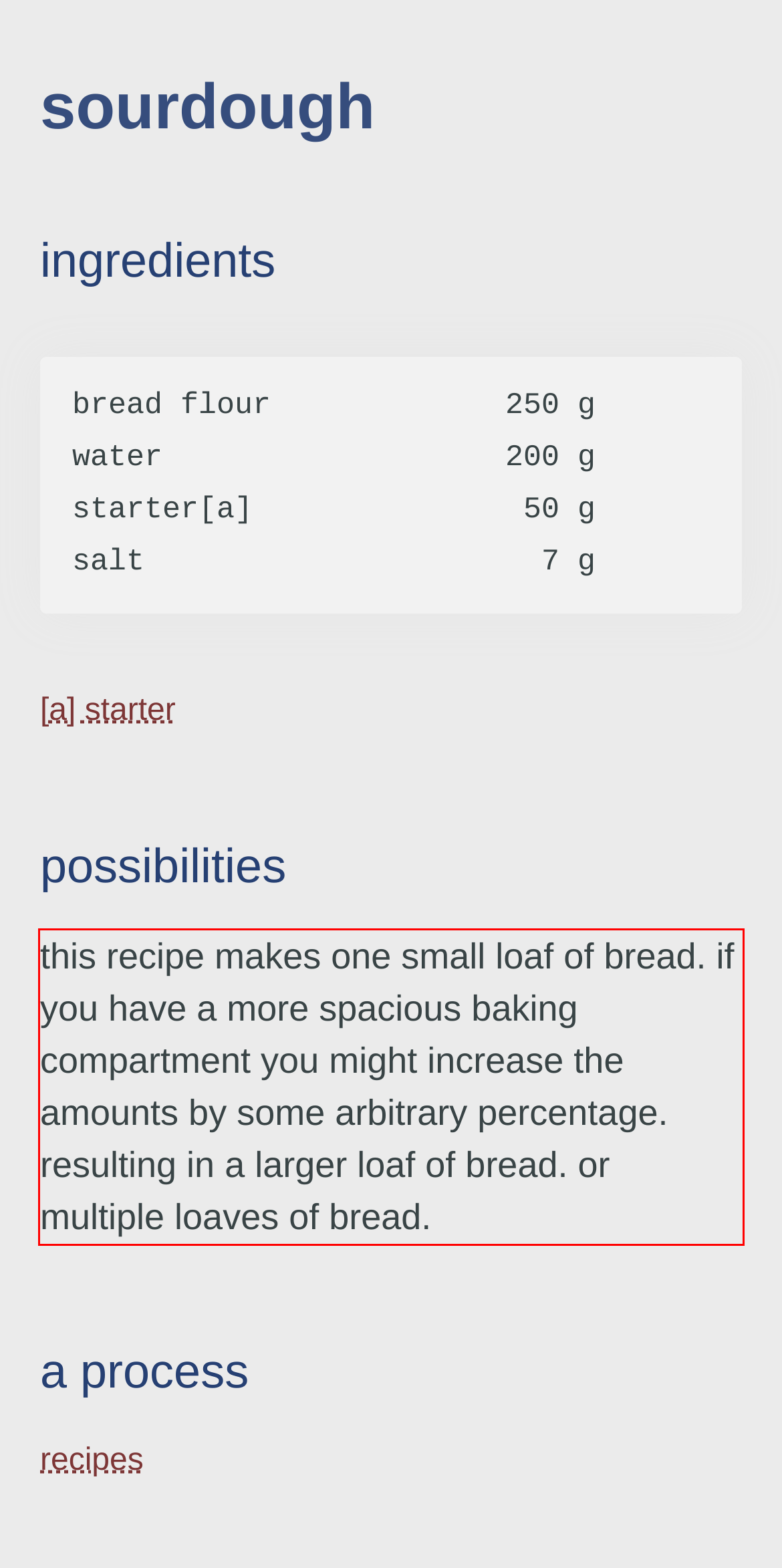You are provided with a screenshot of a webpage featuring a red rectangle bounding box. Extract the text content within this red bounding box using OCR.

this recipe makes one small loaf of bread. if you have a more spacious baking compartment you might increase the amounts by some arbitrary percentage. resulting in a larger loaf of bread. or multiple loaves of bread.